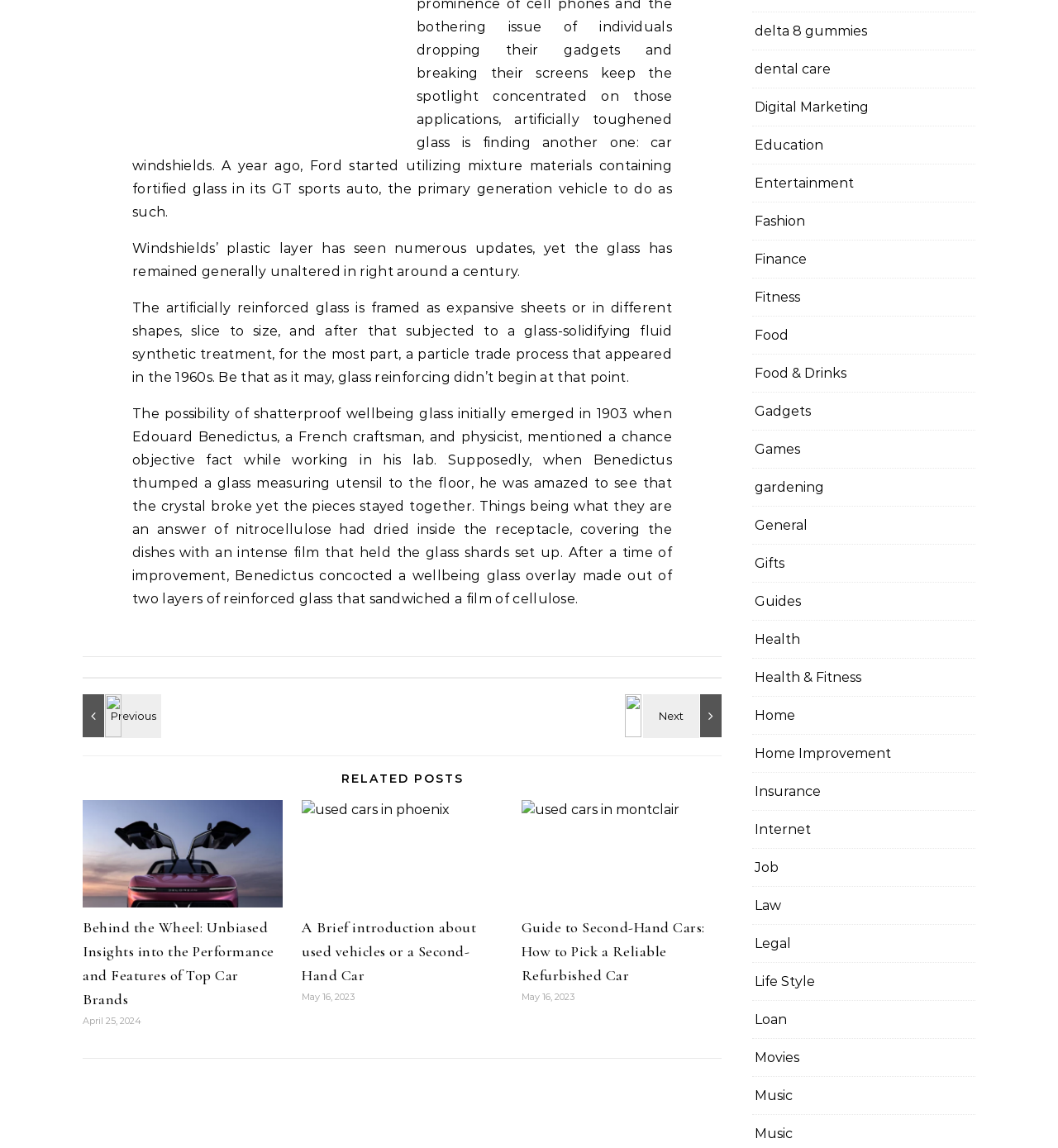Refer to the image and provide a thorough answer to this question:
What categories are listed at the top of the page?

The top of the page lists various categories such as 'delta 8 gummies', 'dental care', 'Digital Marketing', and many others, which are likely categories or topics that the website covers or provides information about.